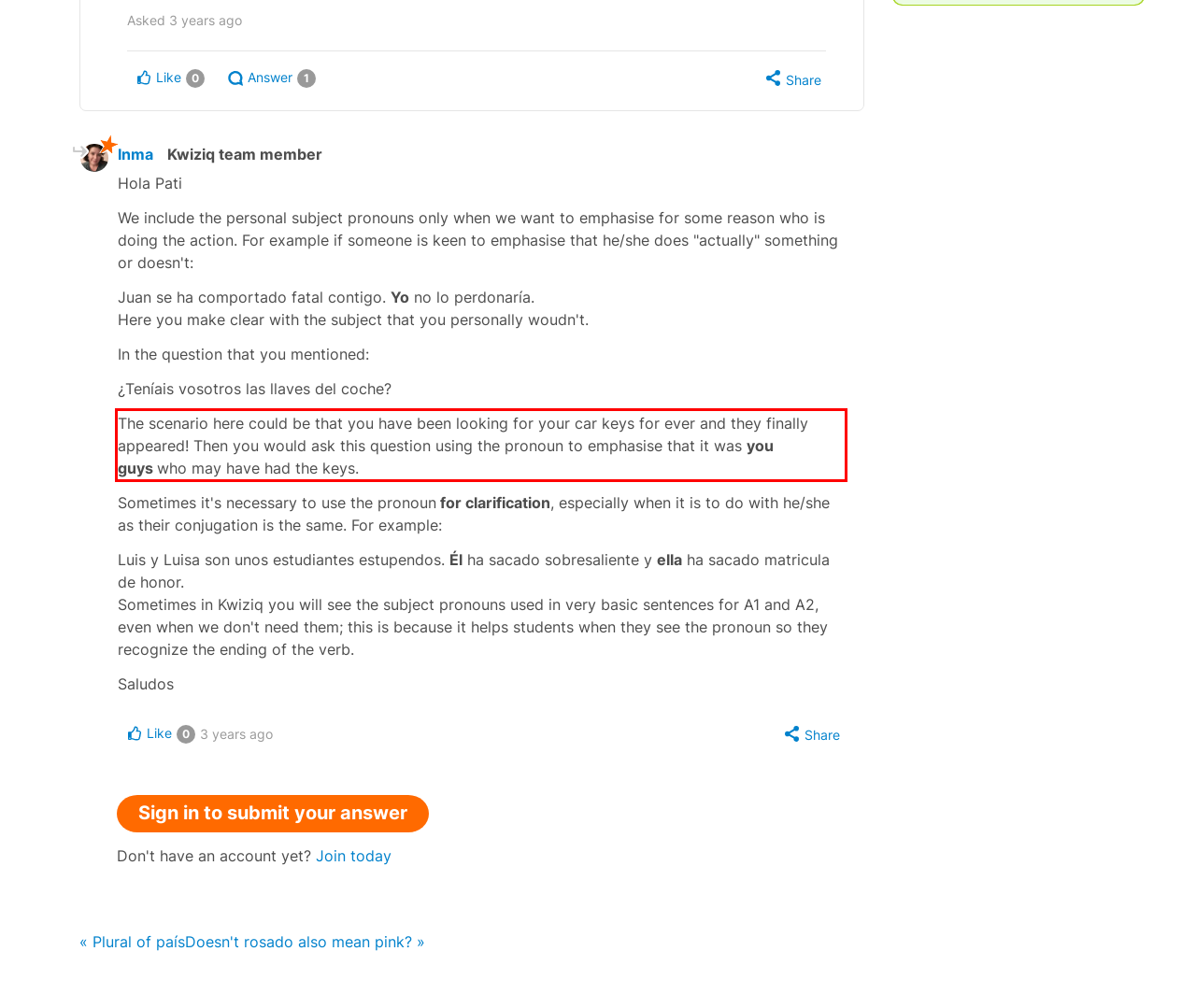You have a screenshot of a webpage with a red bounding box. Identify and extract the text content located inside the red bounding box.

The scenario here could be that you have been looking for your car keys for ever and they finally appeared! Then you would ask this question using the pronoun to emphasise that it was you guys who may have had the keys.